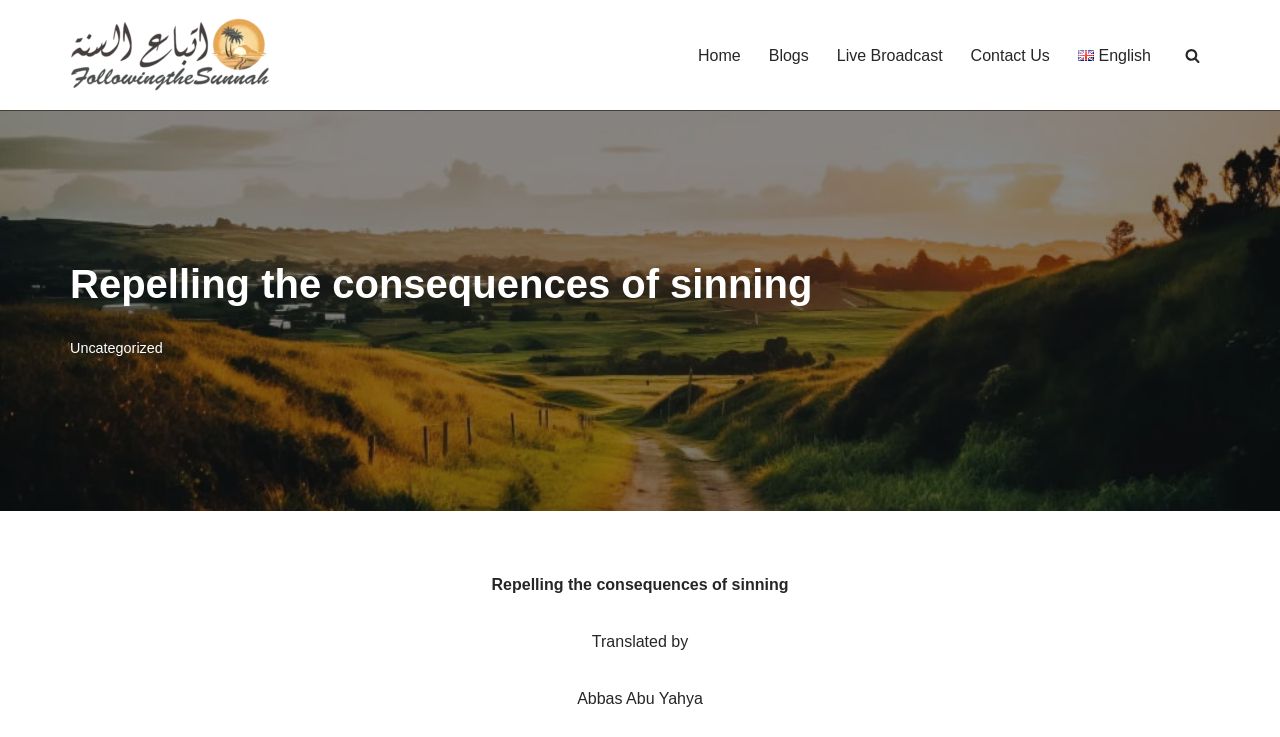Deliver a detailed narrative of the webpage's visual and textual elements.

The webpage is about "Repelling the consequences of sinning" and appears to be a blog or article page. At the top left, there is a link to "Skip to content". Next to it, there is a link to "Following the Sunnah". 

On the top right, there is a primary navigation menu with five links: "Home", "Blogs", "Live Broadcast", "Contact Us", and "English". To the right of the navigation menu, there is a search link accompanied by a small image.

Below the navigation menu, there is a large heading that reads "Repelling the consequences of sinning". Underneath the heading, there is a link to "Uncategorized". 

The main content of the page starts with a paragraph that reads "Repelling the consequences of sinning" followed by "Translated by" and then "Abbas Abu Yahya". The text appears to be an introduction or a quote from a religious scholar, Shaykh ul-Islaam Ahmad bin AbdulHaleem Ibn Taymeeyah.